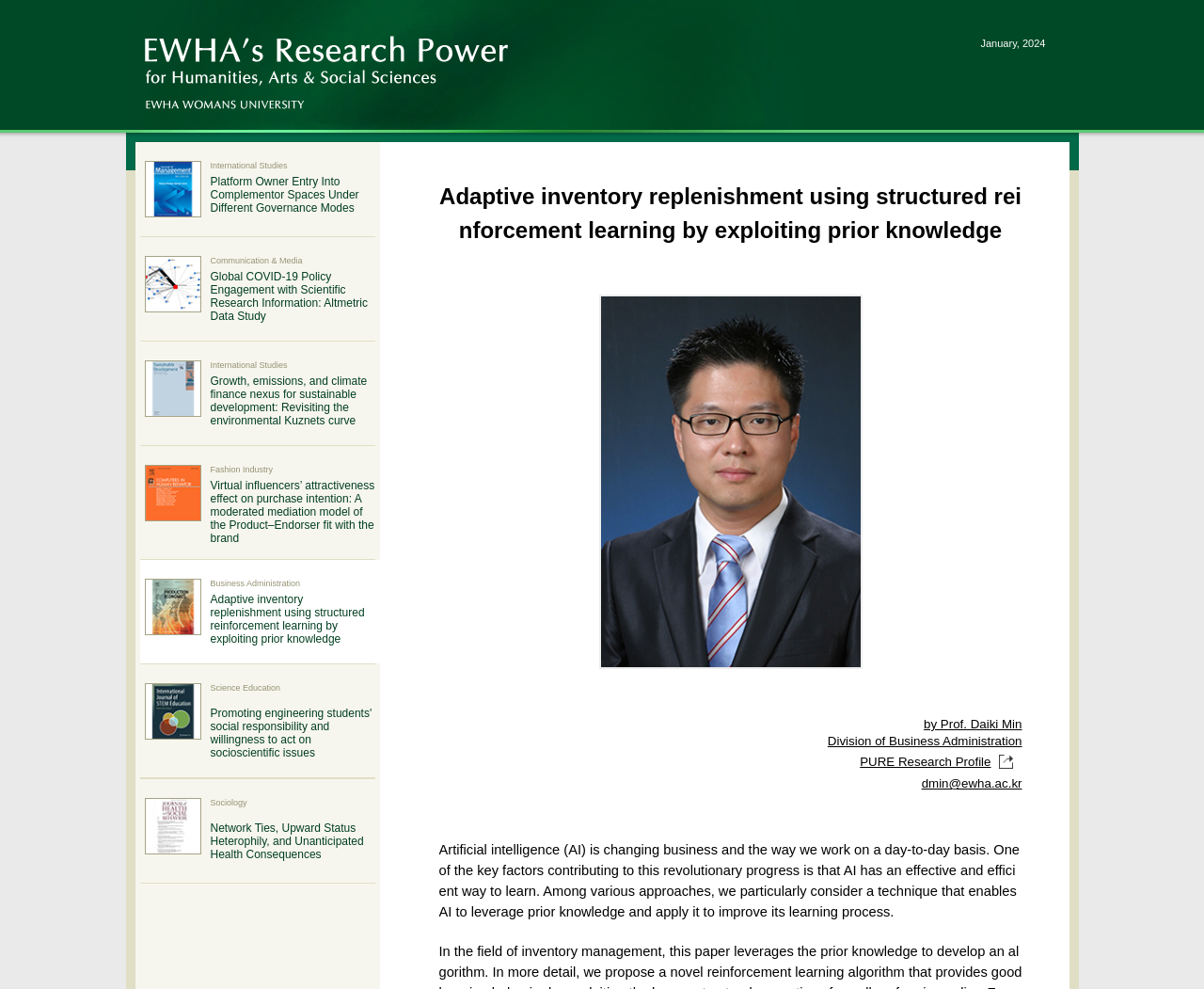Please provide a one-word or phrase answer to the question: 
What is the name of the professor mentioned in the webpage?

Prof. Daiki Min